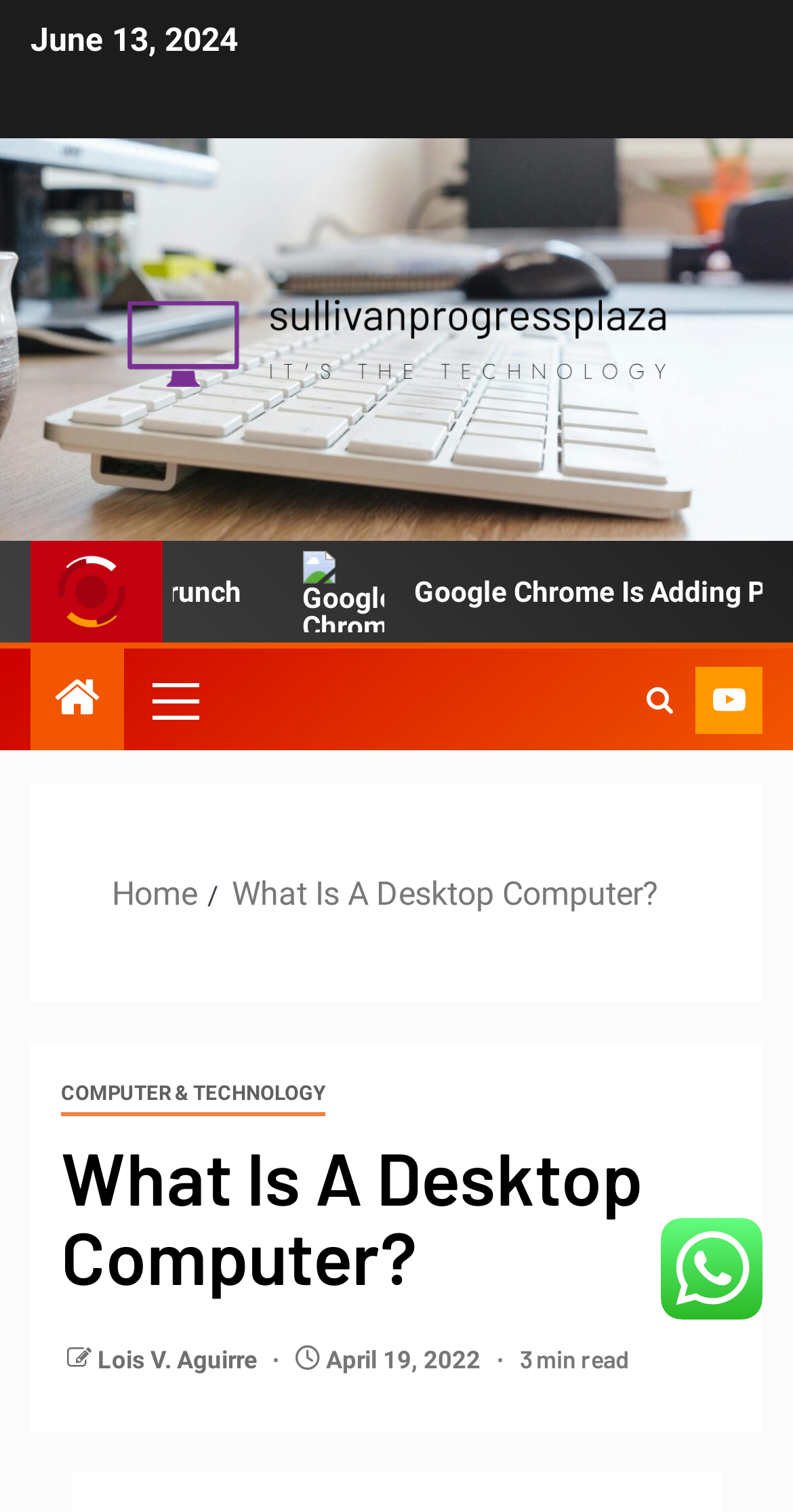Pinpoint the bounding box coordinates of the element to be clicked to execute the instruction: "visit COMPUTER & TECHNOLOGY page".

[0.077, 0.71, 0.41, 0.738]